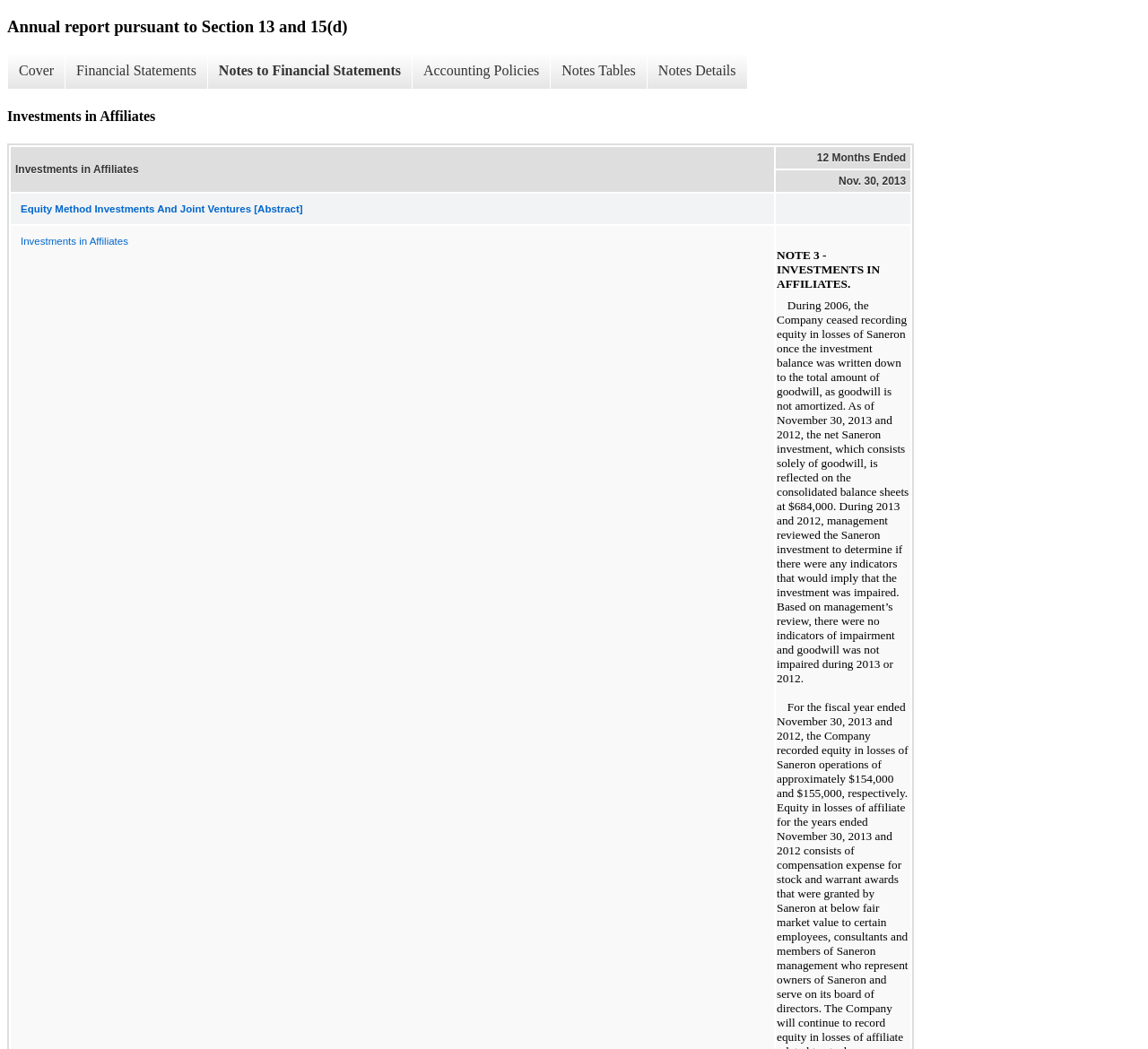Predict the bounding box for the UI component with the following description: "Financial Statements".

[0.056, 0.051, 0.18, 0.085]